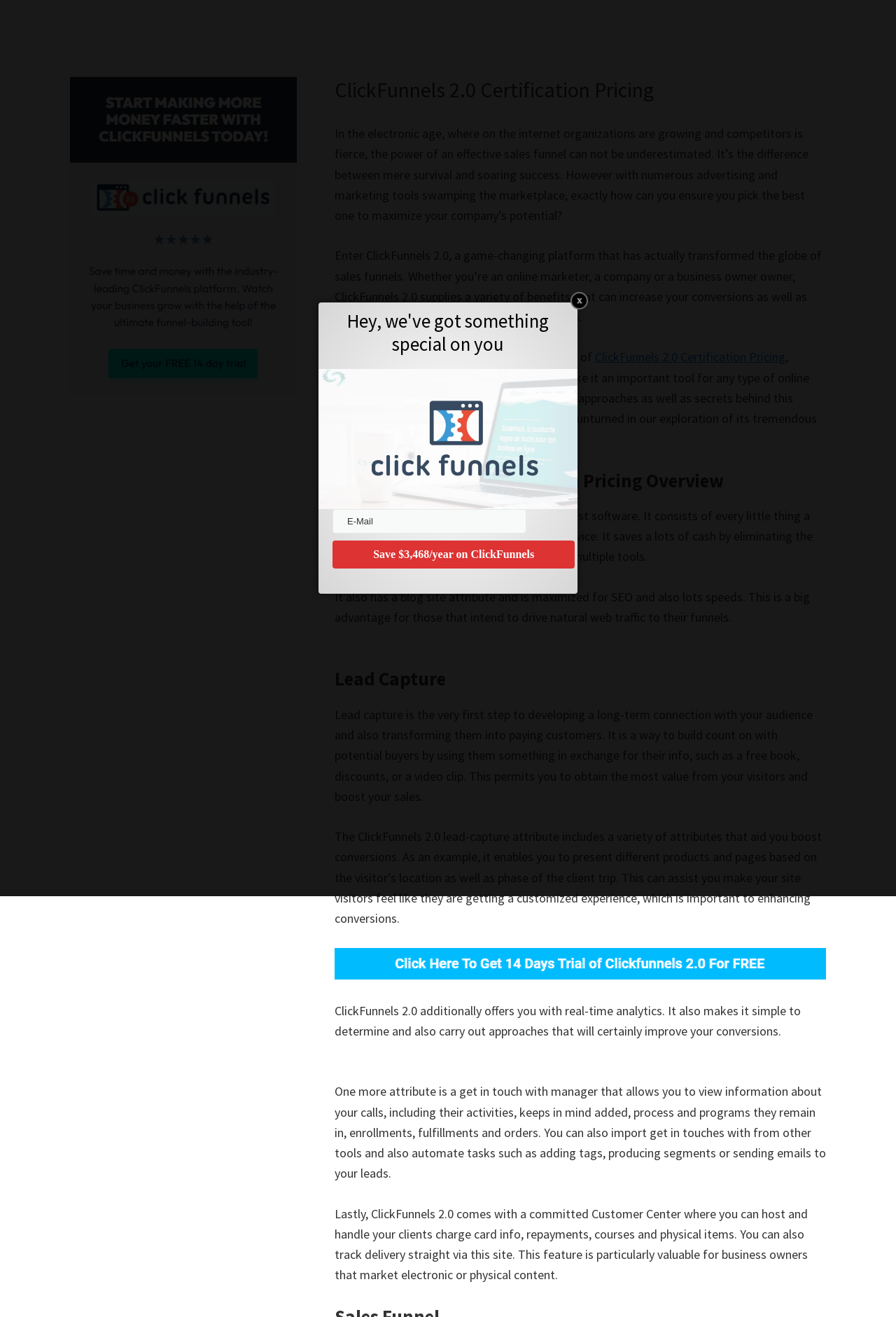Locate and generate the text content of the webpage's heading.

ClickFunnels 2.0 Certification Pricing